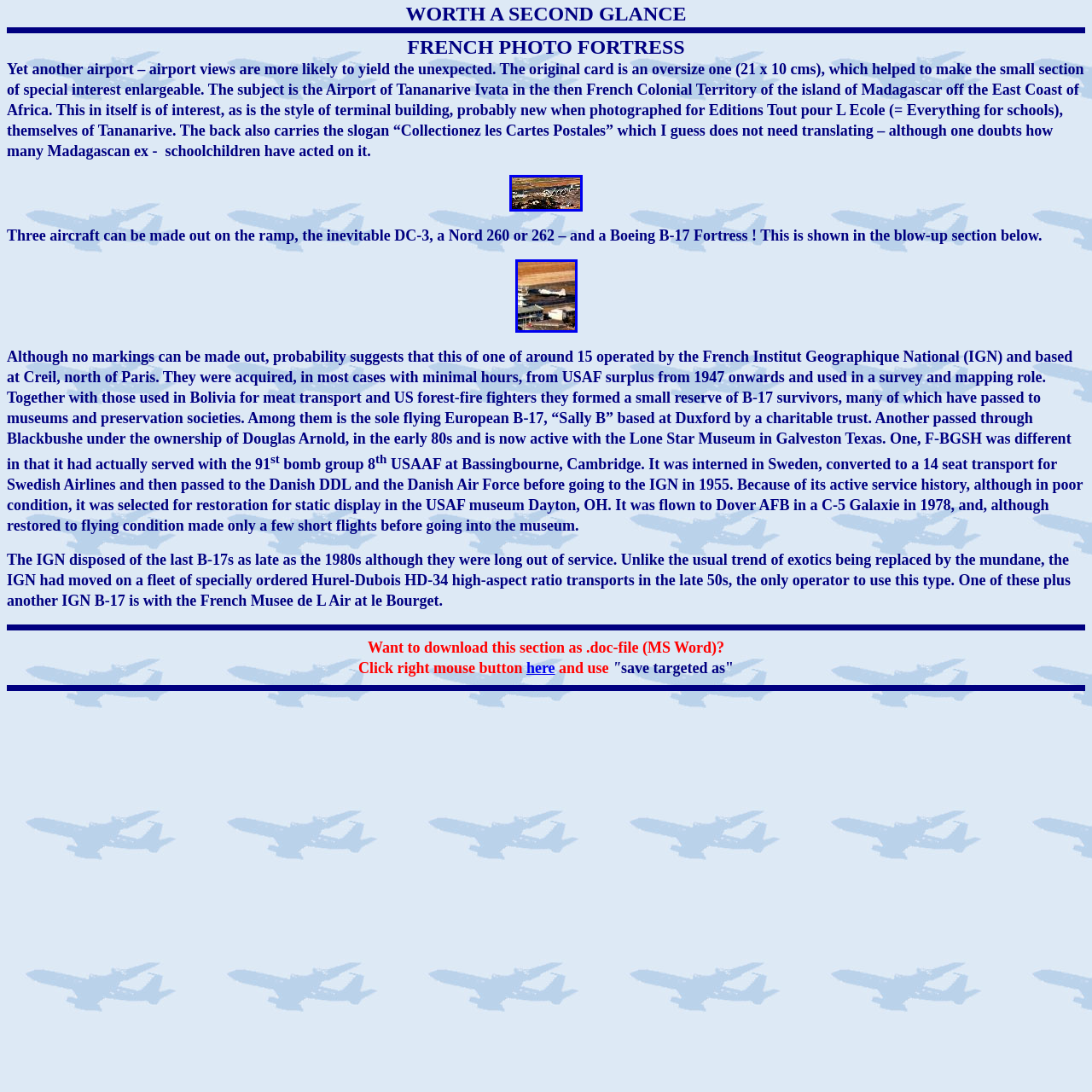How many aircraft can be made out on the ramp?
Could you answer the question in a detailed manner, providing as much information as possible?

According to the text, 'Three aircraft can be made out on the ramp, the inevitable DC-3, a Nord 260 or 262 – and a Boeing B-17 Fortress!'